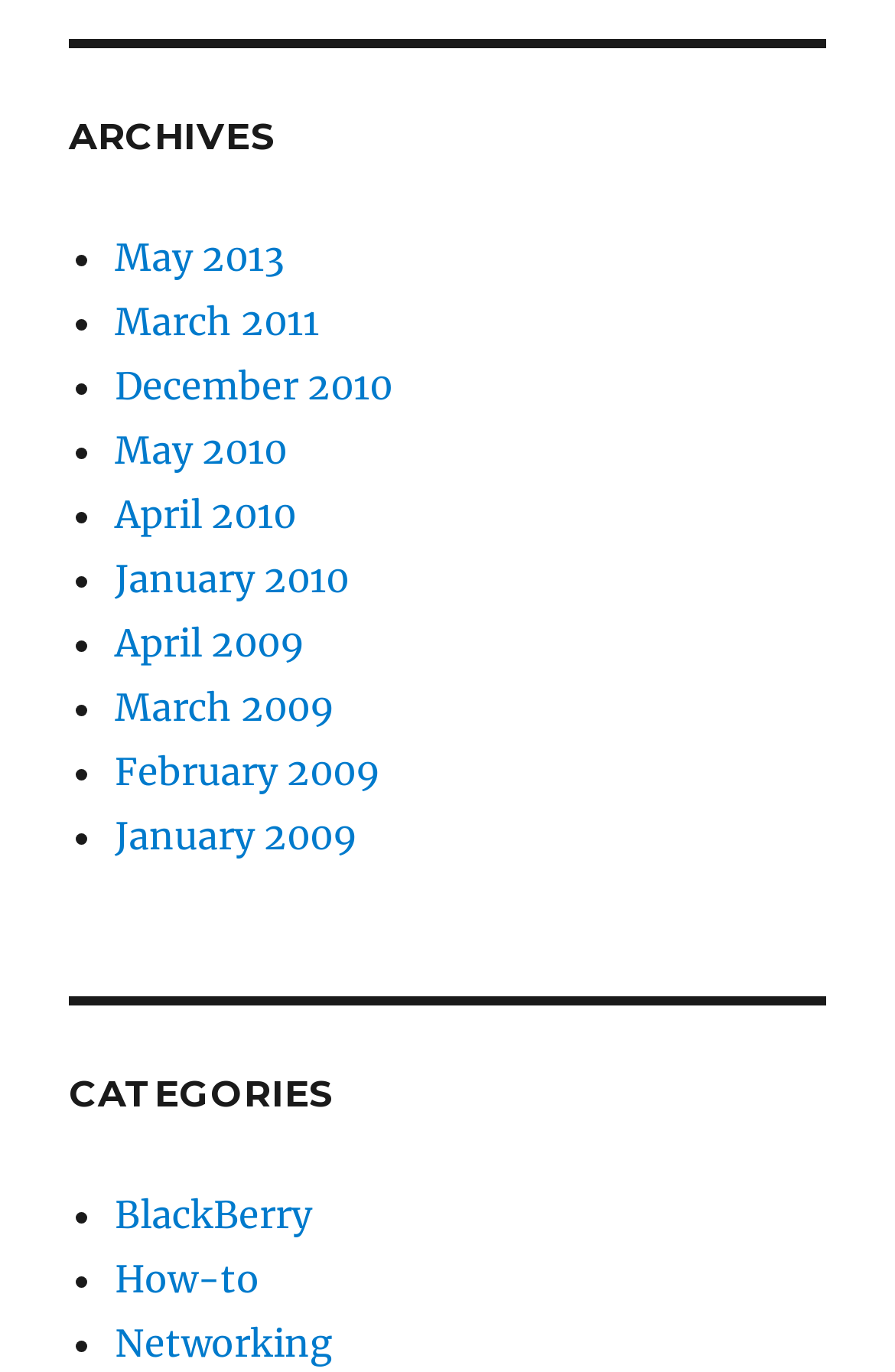Find the bounding box coordinates for the UI element whose description is: "January 2010". The coordinates should be four float numbers between 0 and 1, in the format [left, top, right, bottom].

[0.128, 0.405, 0.39, 0.439]